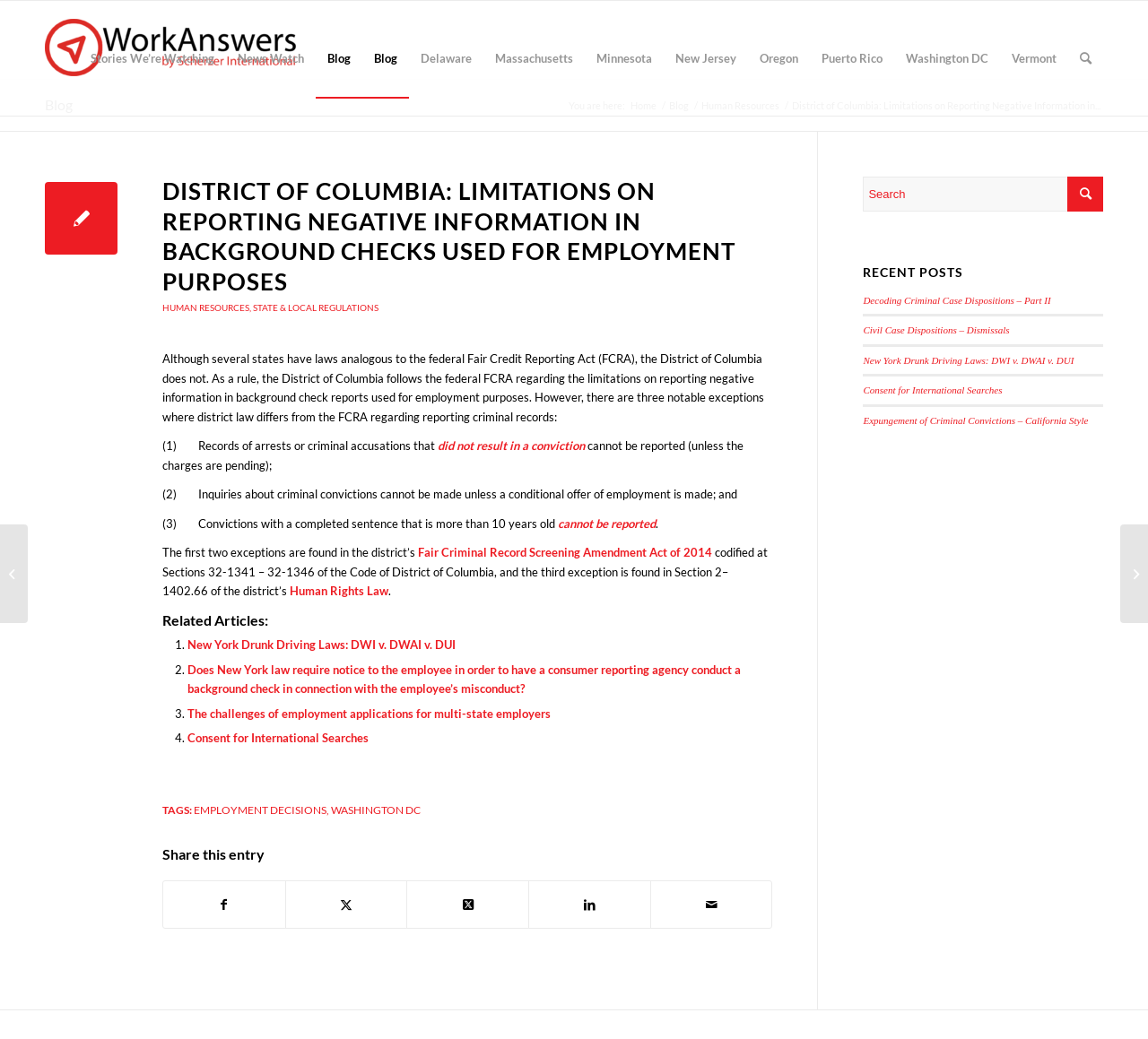Generate the text of the webpage's primary heading.

DISTRICT OF COLUMBIA: LIMITATIONS ON REPORTING NEGATIVE INFORMATION IN BACKGROUND CHECKS USED FOR EMPLOYMENT PURPOSES